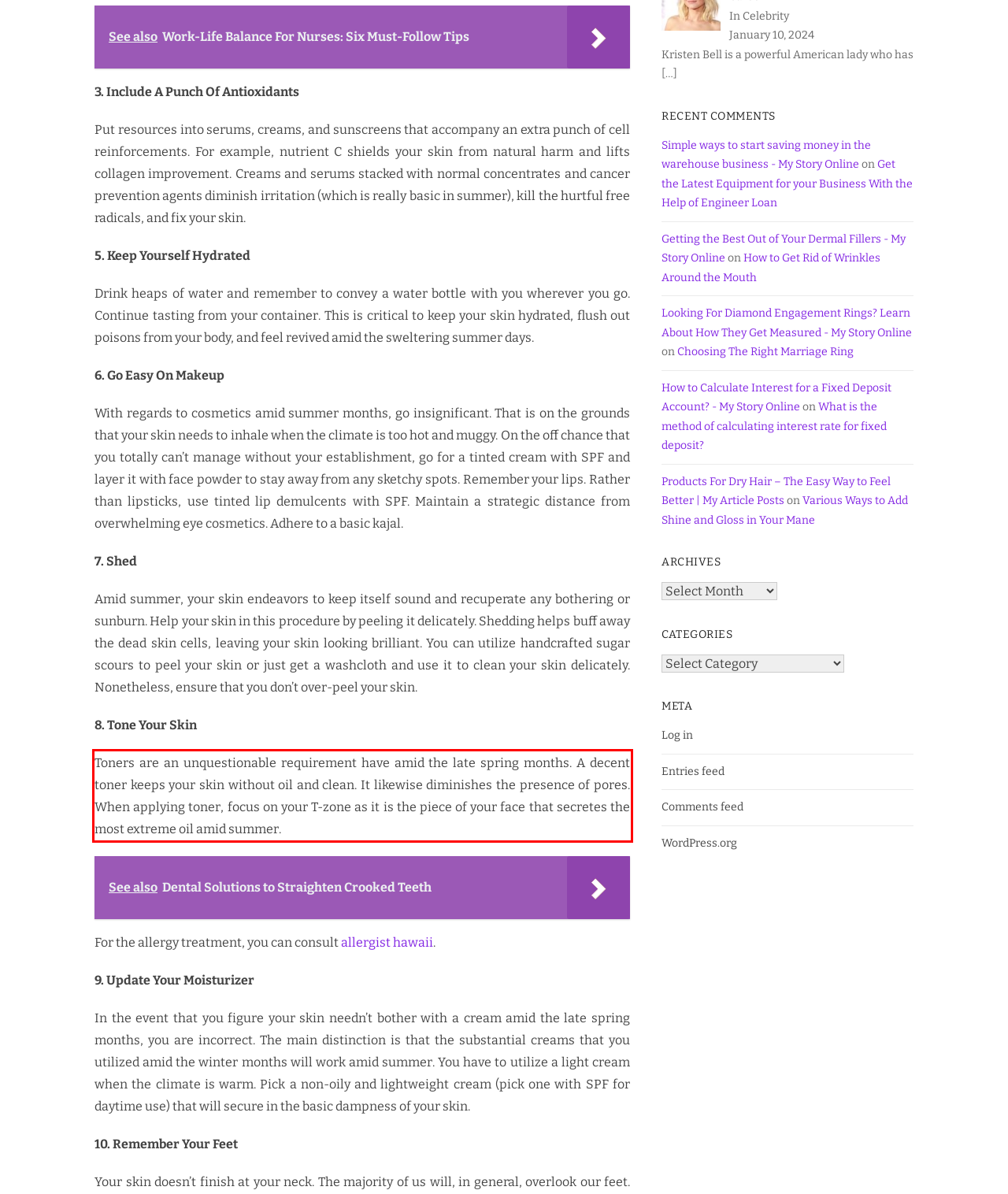In the given screenshot, locate the red bounding box and extract the text content from within it.

Toners are an unquestionable requirement have amid the late spring months. A decent toner keeps your skin without oil and clean. It likewise diminishes the presence of pores. When applying toner, focus on your T-zone as it is the piece of your face that secretes the most extreme oil amid summer.